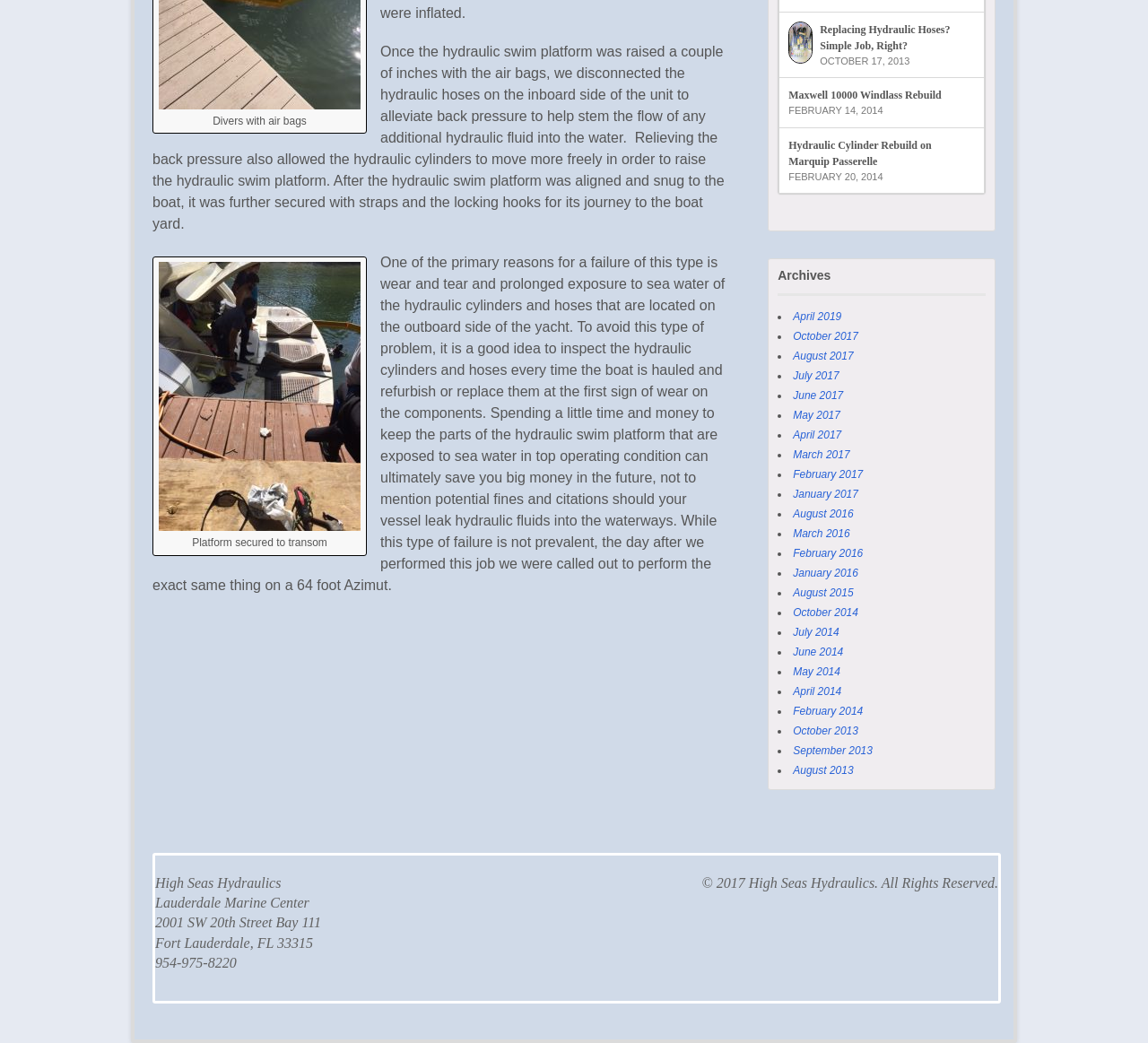Specify the bounding box coordinates of the area that needs to be clicked to achieve the following instruction: "Click on the About Us link".

None